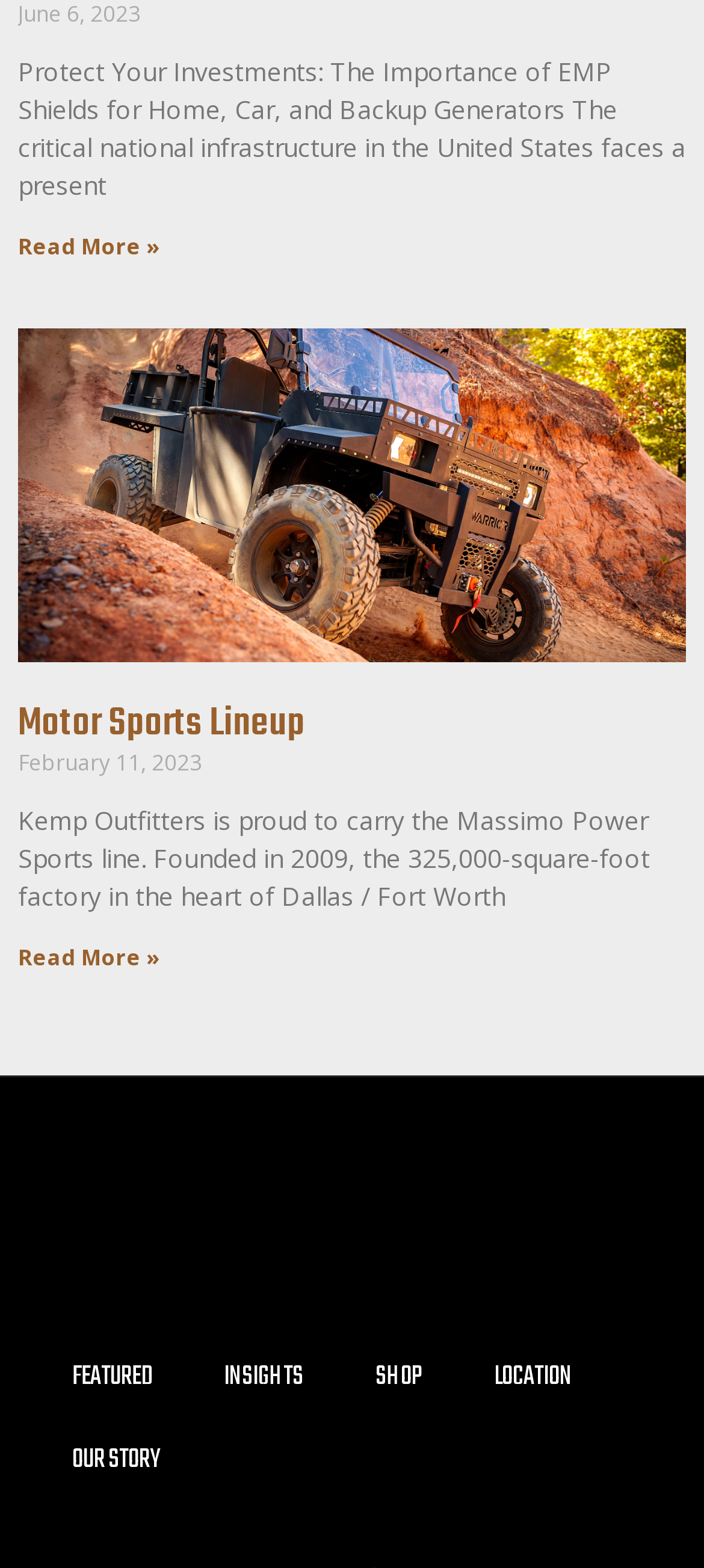What is the name of the company mentioned in the second article? Examine the screenshot and reply using just one word or a brief phrase.

Kemp Outfitters